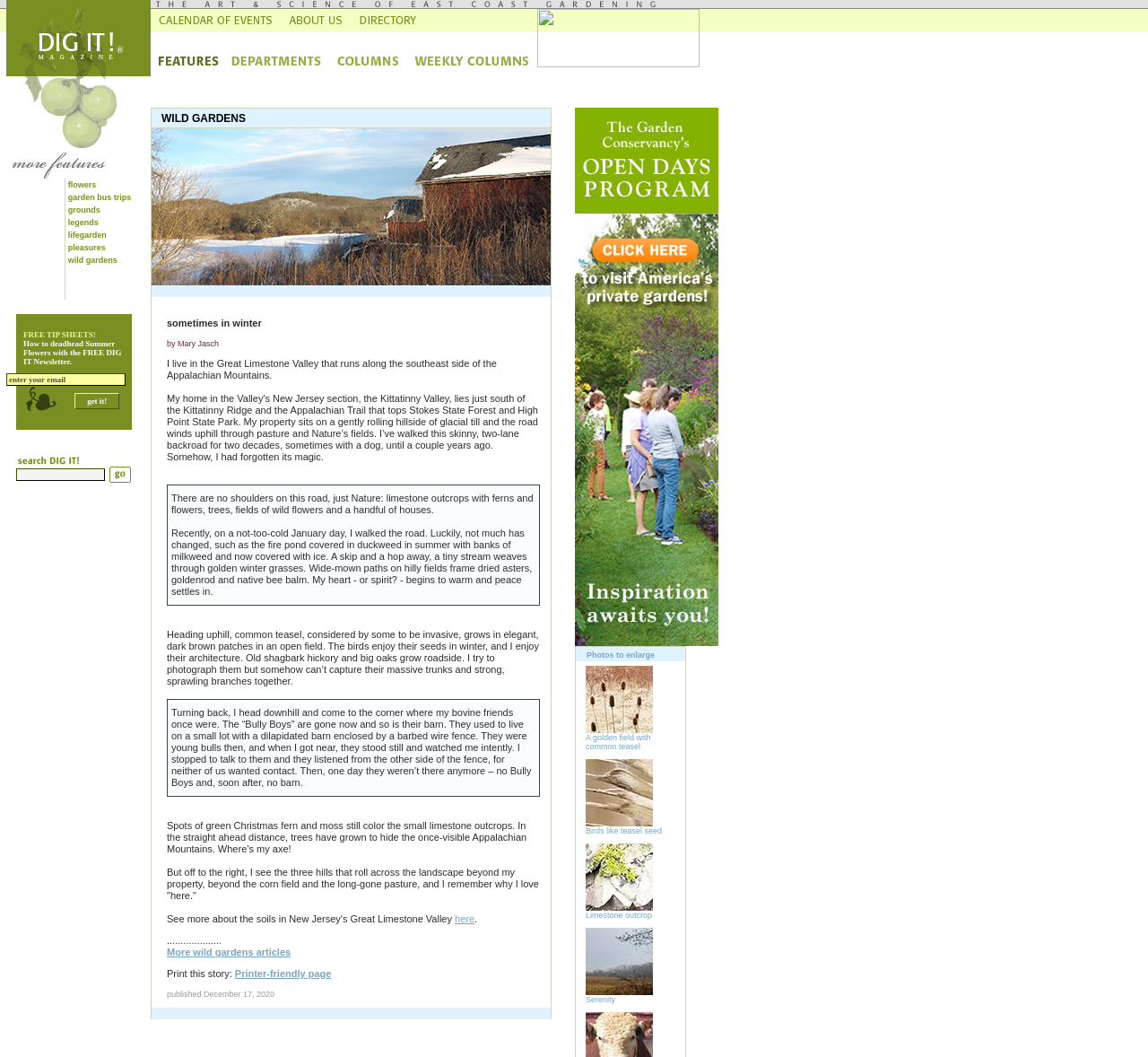Locate the bounding box coordinates of the clickable part needed for the task: "enter your email".

[0.005, 0.353, 0.109, 0.365]